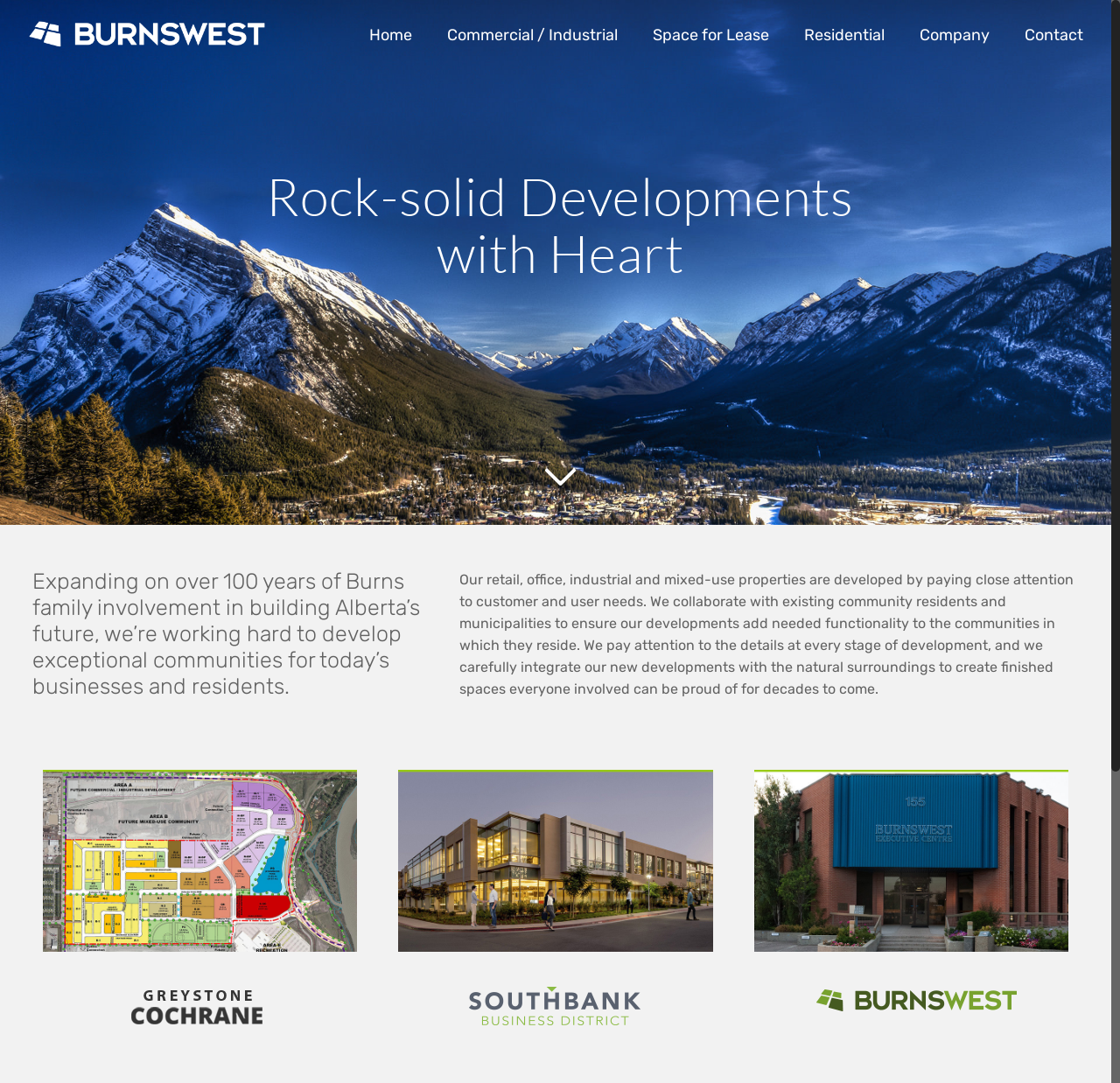Using the provided description Company, find the bounding box coordinates for the UI element. Provide the coordinates in (top-left x, top-left y, bottom-right x, bottom-right y) format, ensuring all values are between 0 and 1.

[0.805, 0.0, 0.899, 0.065]